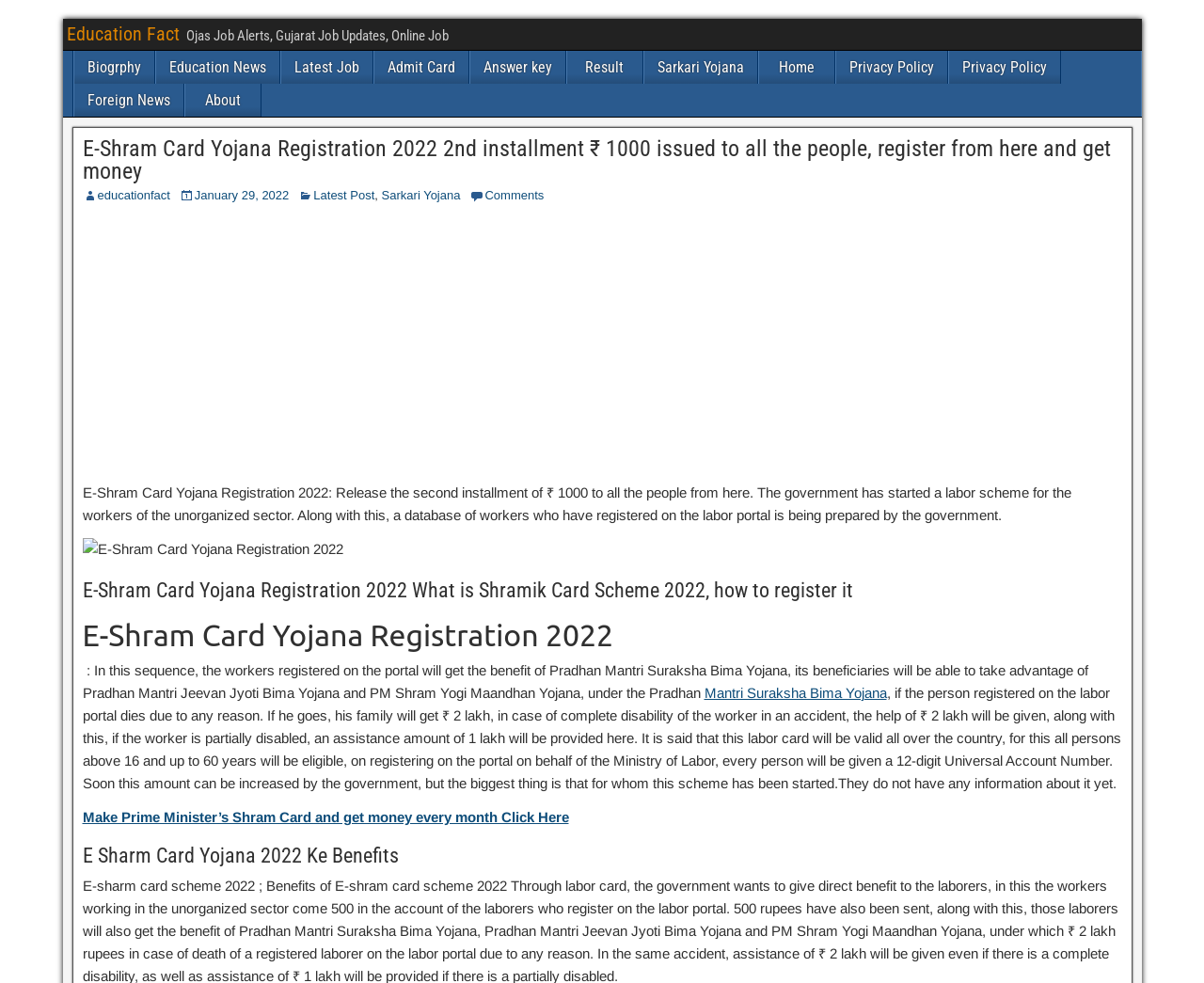How many installments of ₹ 1000 are mentioned?
Give a detailed explanation using the information visible in the image.

The heading 'E-Shram Card Yojana Registration 2022 2nd installment ₹ 1000 issued to all the people, register from here and get money' mentions the 2nd installment of ₹ 1000, implying that there is at least one more installment.